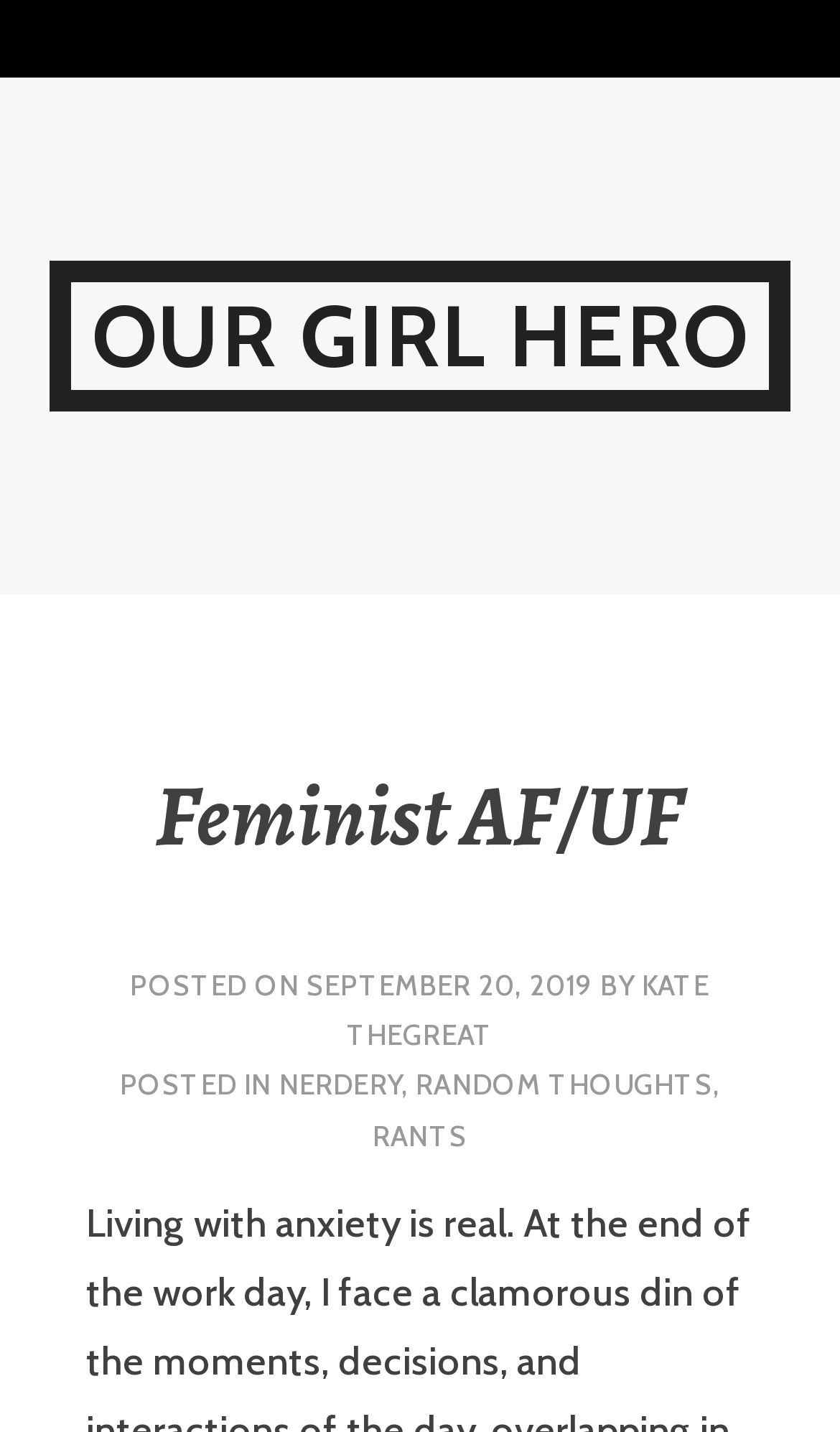Create a detailed summary of the webpage's content and design.

The webpage is about a blog post titled "OUR GIRL HERO" with a subtitle "Feminist AF/UF". At the top of the page, there is a large heading with the title, which is also a link. Below the title, there is a section with metadata about the post, including the date "SEPTEMBER 20, 2019", the author "KATE THEGREAT", and the categories "NERDERY", "RANDOM THOUGHTS", and "RANTS". The date and author are positioned to the right of the title, while the categories are listed below them.